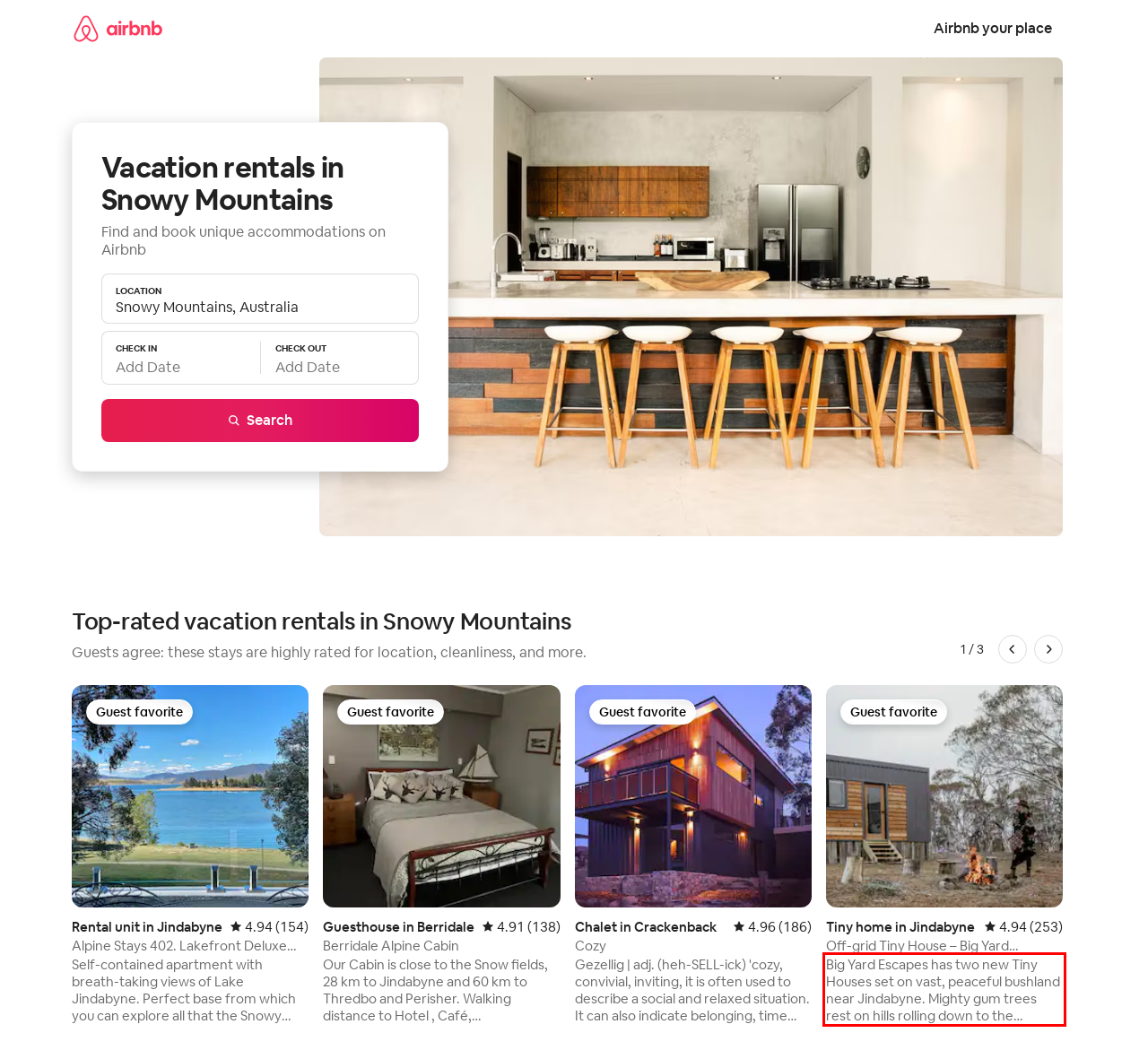Extract and provide the text found inside the red rectangle in the screenshot of the webpage.

Big Yard Escapes has two new Tiny Houses set on vast, peaceful bushland near Jindabyne. Mighty gum trees rest on hills rolling down to the rumbling Mowamba River where deer and kangaroos roam. The off-grid Tiny Houses have plush furnishings, a fully-equipped kitchen, a bathroom, gas heating and refrigerated airconditioning. Big Yard Escapes also has a web site with videos. Big Yard Escapes does not charge service fees and gives a full refund for cancellations due to Covid.